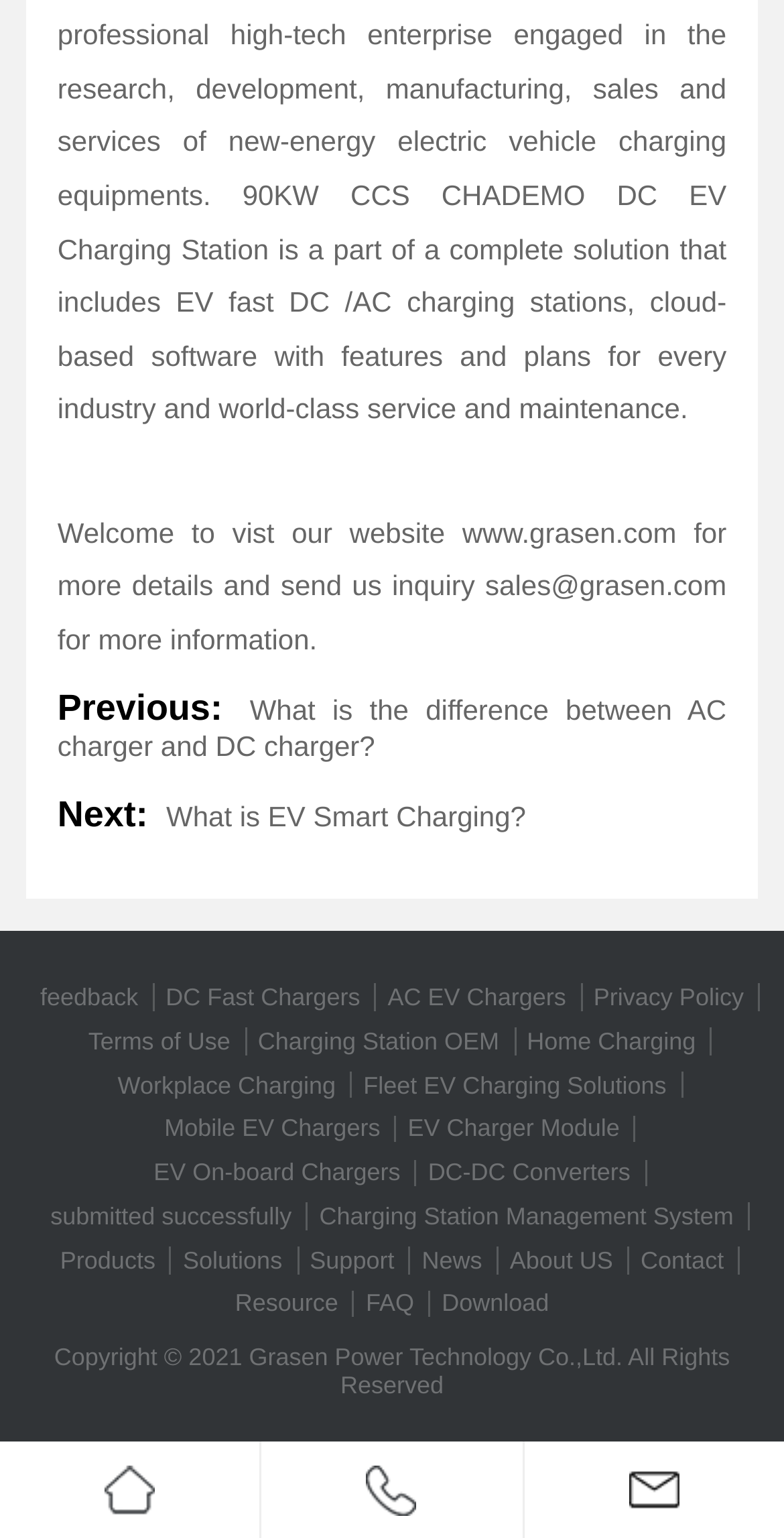Use a single word or phrase to answer the question: 
What is the email address for sending inquiries?

sales@grasen.com